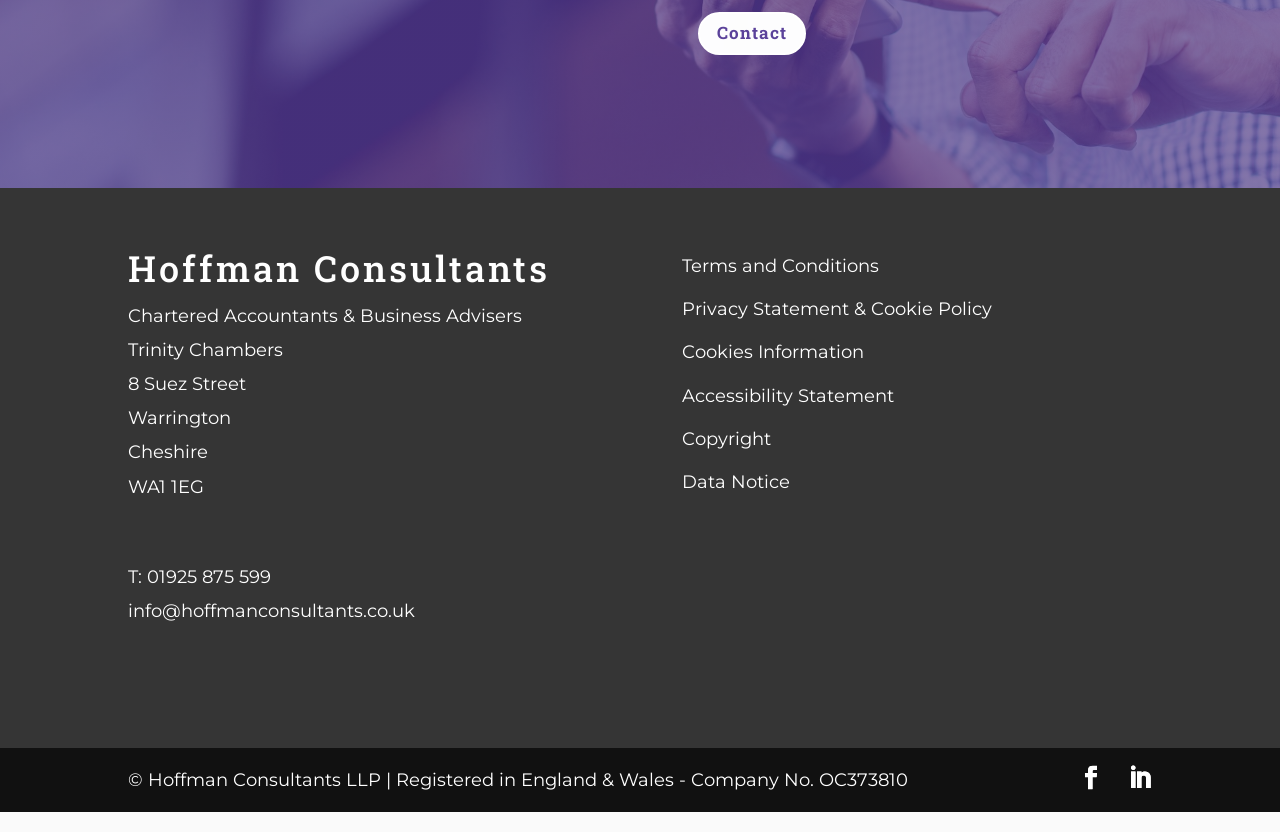Please give a one-word or short phrase response to the following question: 
How many social media links are present at the bottom of the webpage?

2